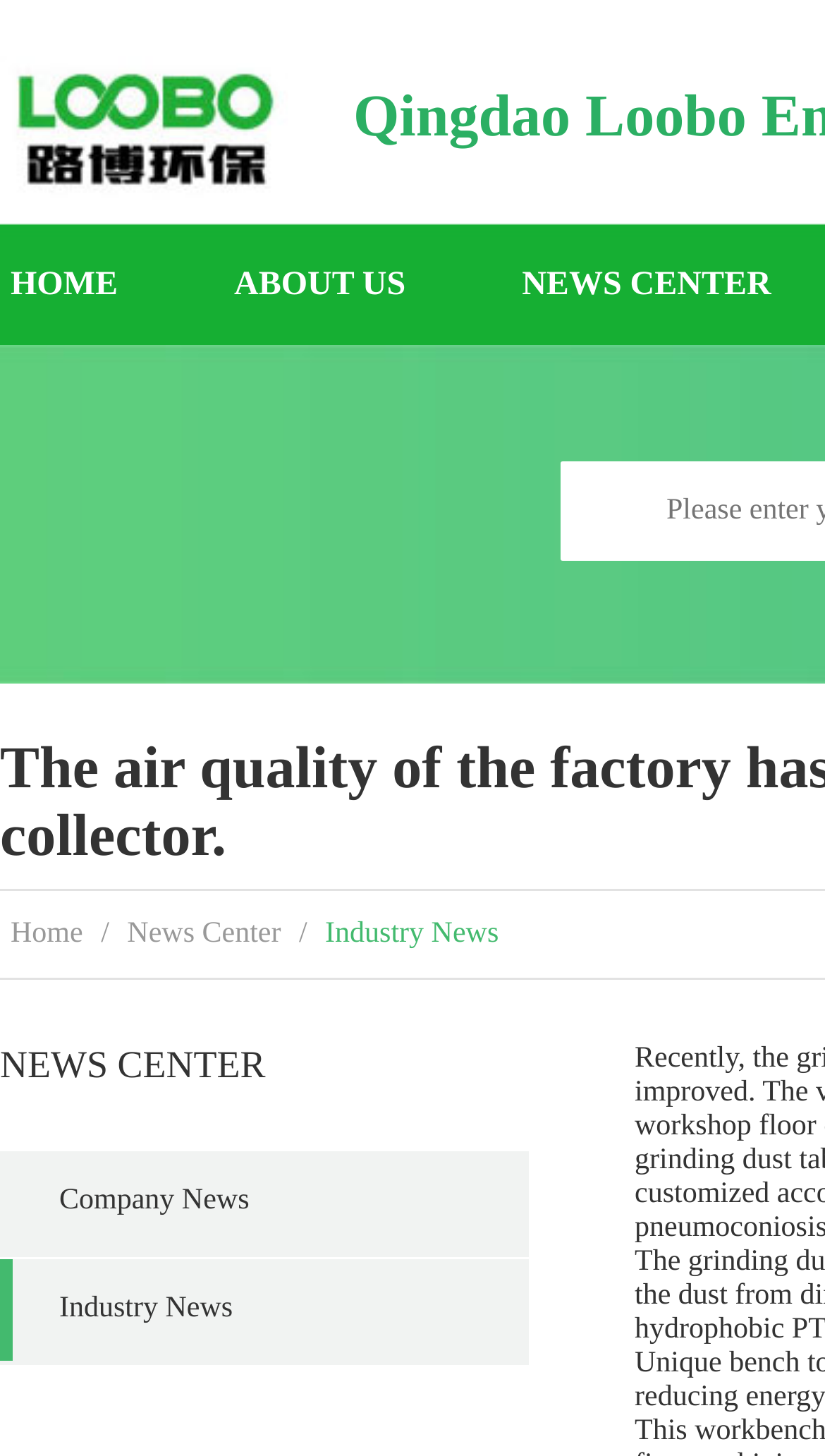Please find the bounding box coordinates of the section that needs to be clicked to achieve this instruction: "read company news".

[0.0, 0.791, 0.641, 0.863]